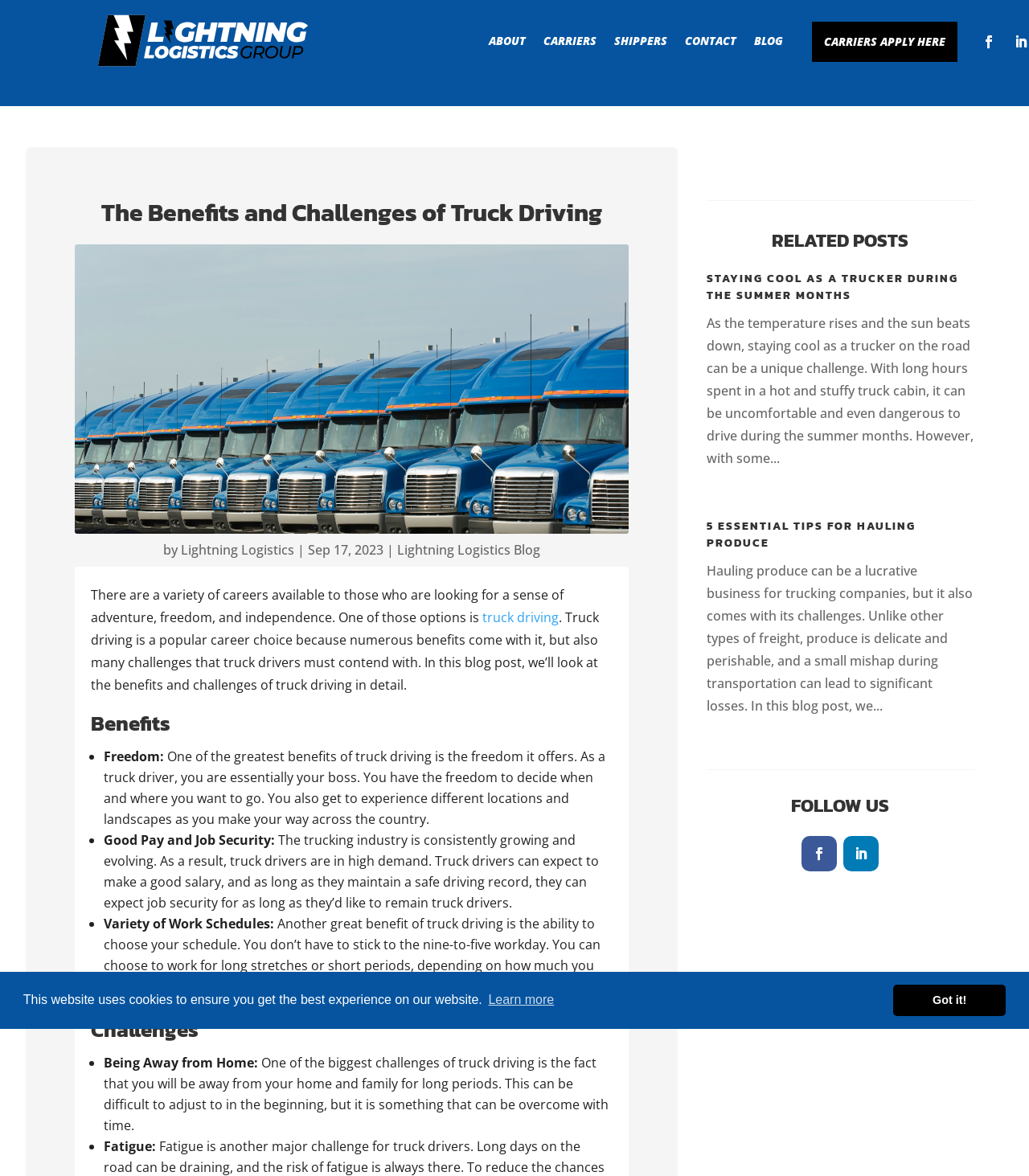Determine the main headline of the webpage and provide its text.

The Benefits and Challenges of Truck Driving